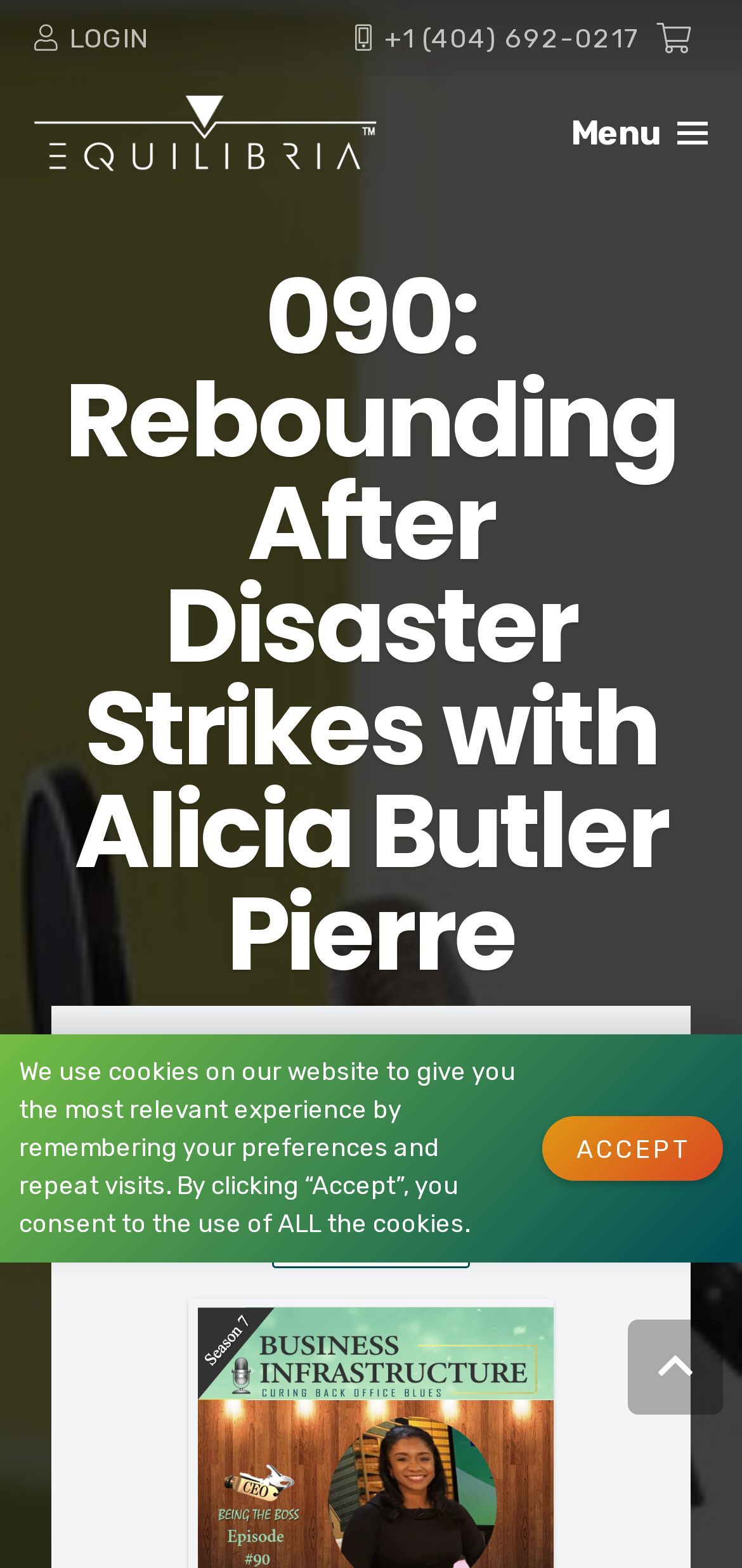Bounding box coordinates must be specified in the format (top-left x, top-left y, bottom-right x, bottom-right y). All values should be floating point numbers between 0 and 1. What are the bounding box coordinates of the UI element described as: +1 (404) 692-0217

[0.478, 0.014, 0.864, 0.035]